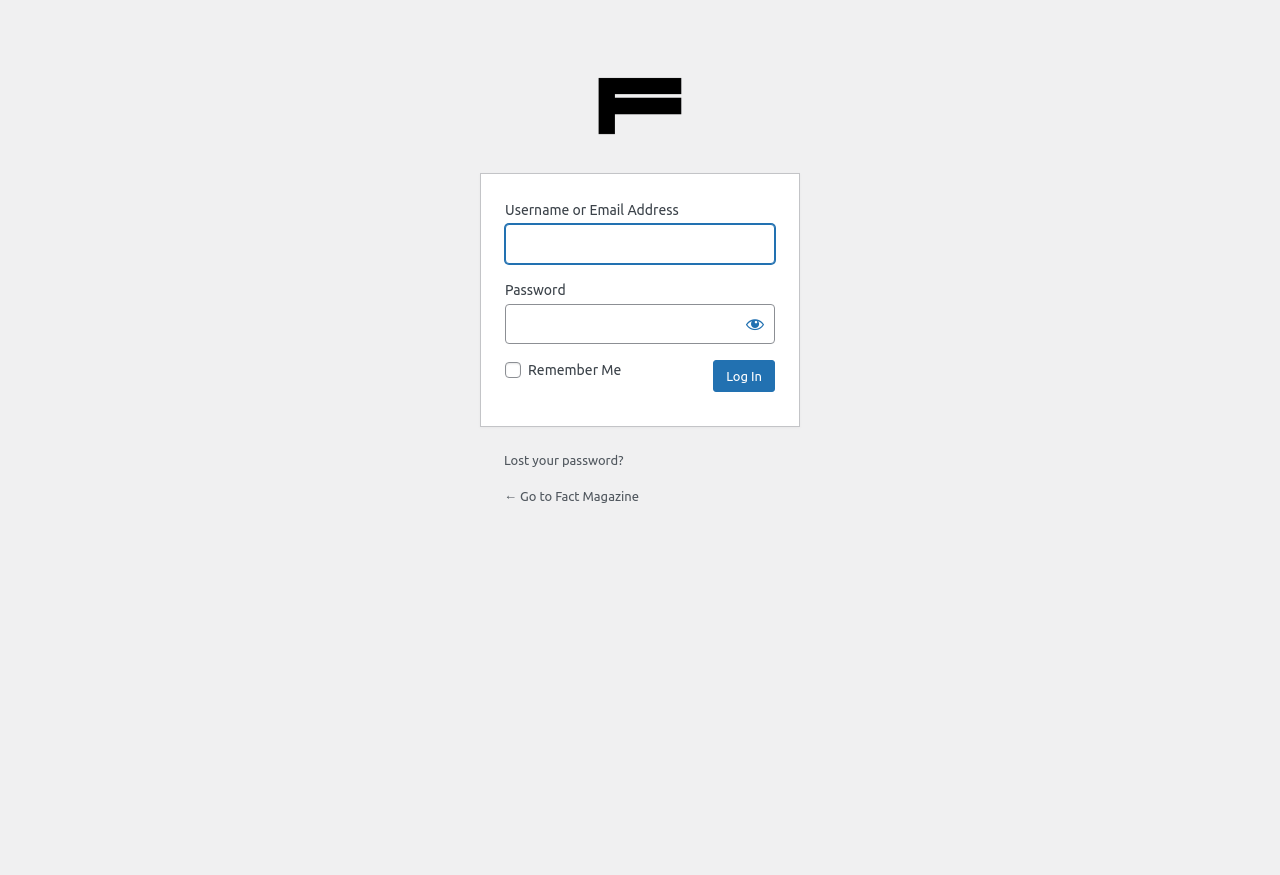What is the label of the first textbox?
Ensure your answer is thorough and detailed.

The first textbox has a corresponding StaticText element with the text 'Username or Email Address', which indicates that this is the label for the textbox.